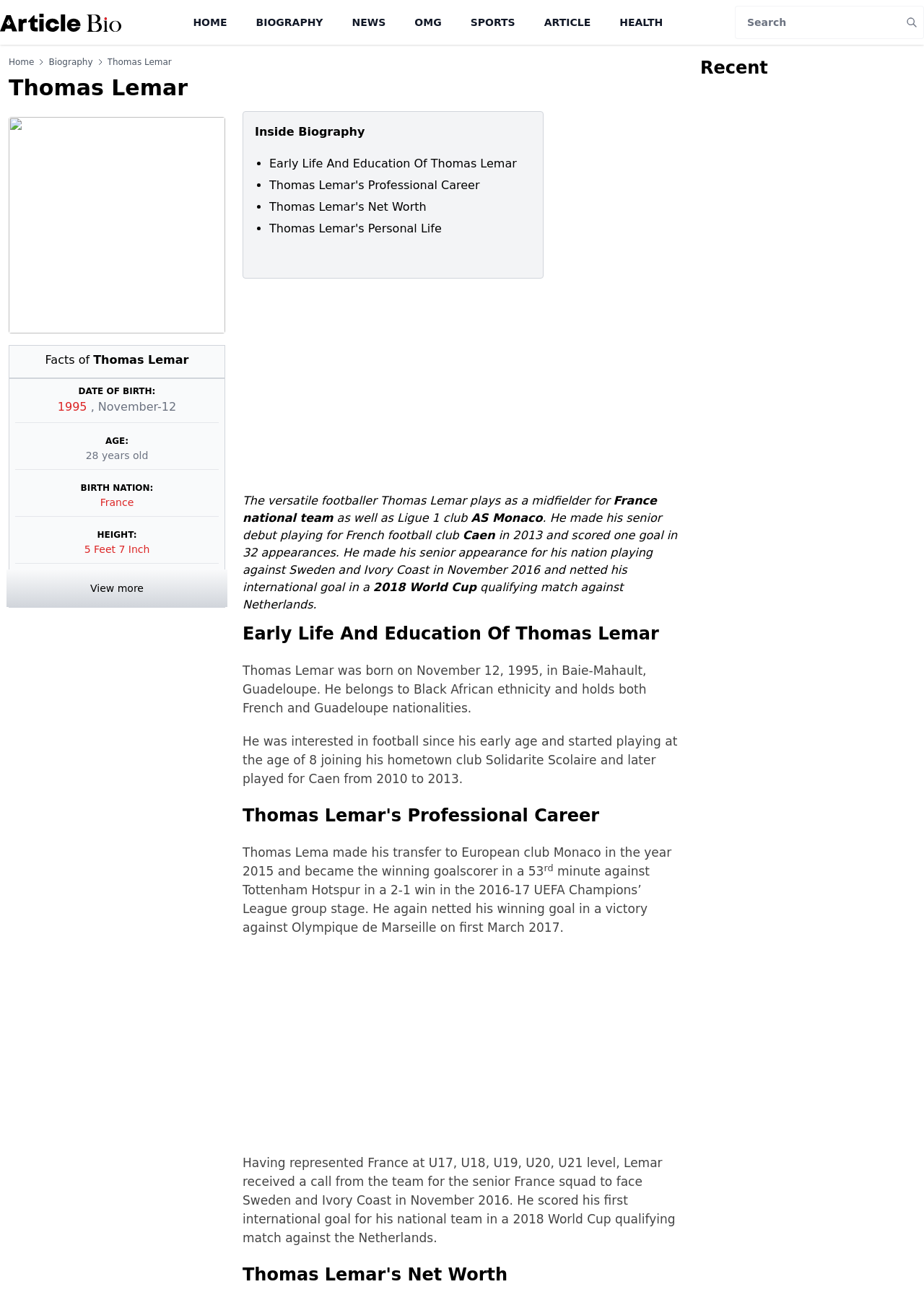What is Thomas Lemar's birthdate?
Craft a detailed and extensive response to the question.

I found this information in the table under the 'Facts of' section, where it lists 'DATE OF BIRTH:' as '1995, November-12'.